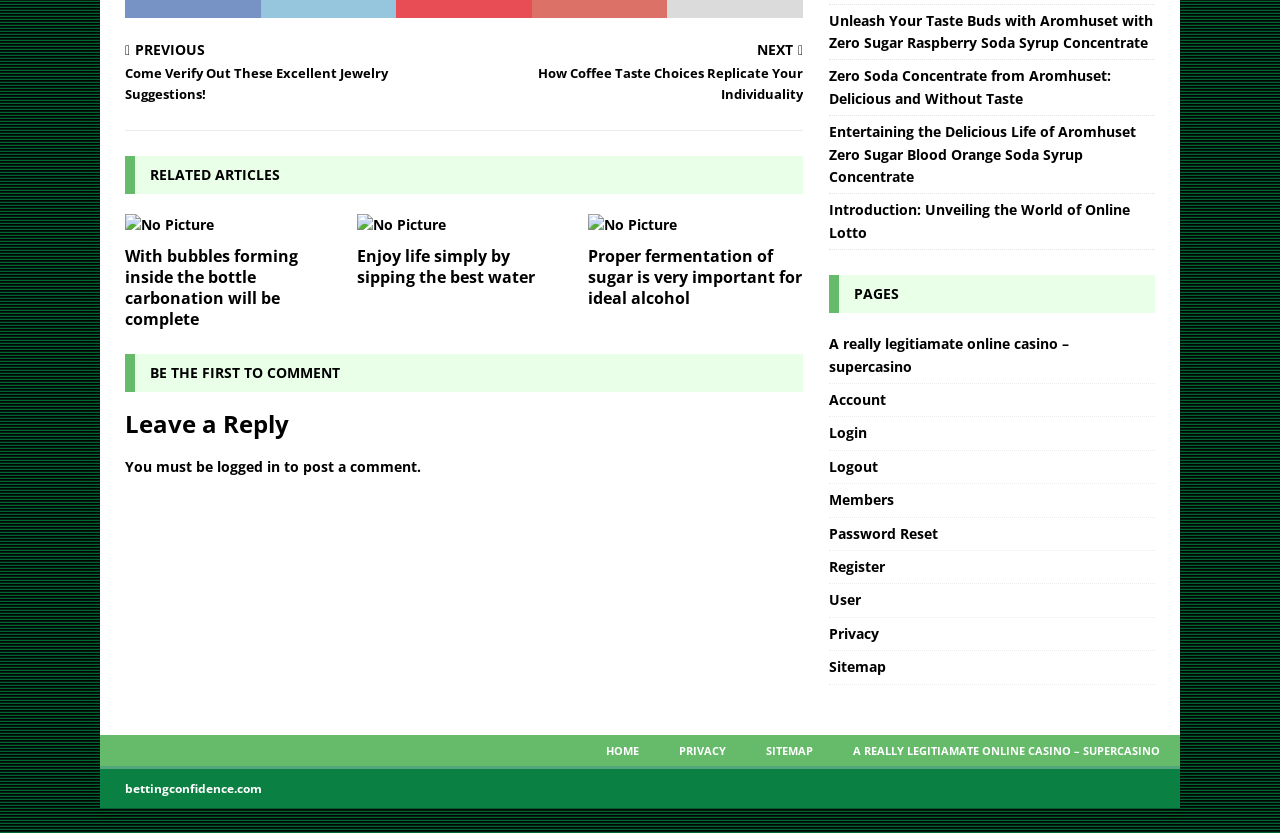What is the title of the first related article?
Using the visual information, respond with a single word or phrase.

With bubbles forming inside the bottle carbonation will be complete